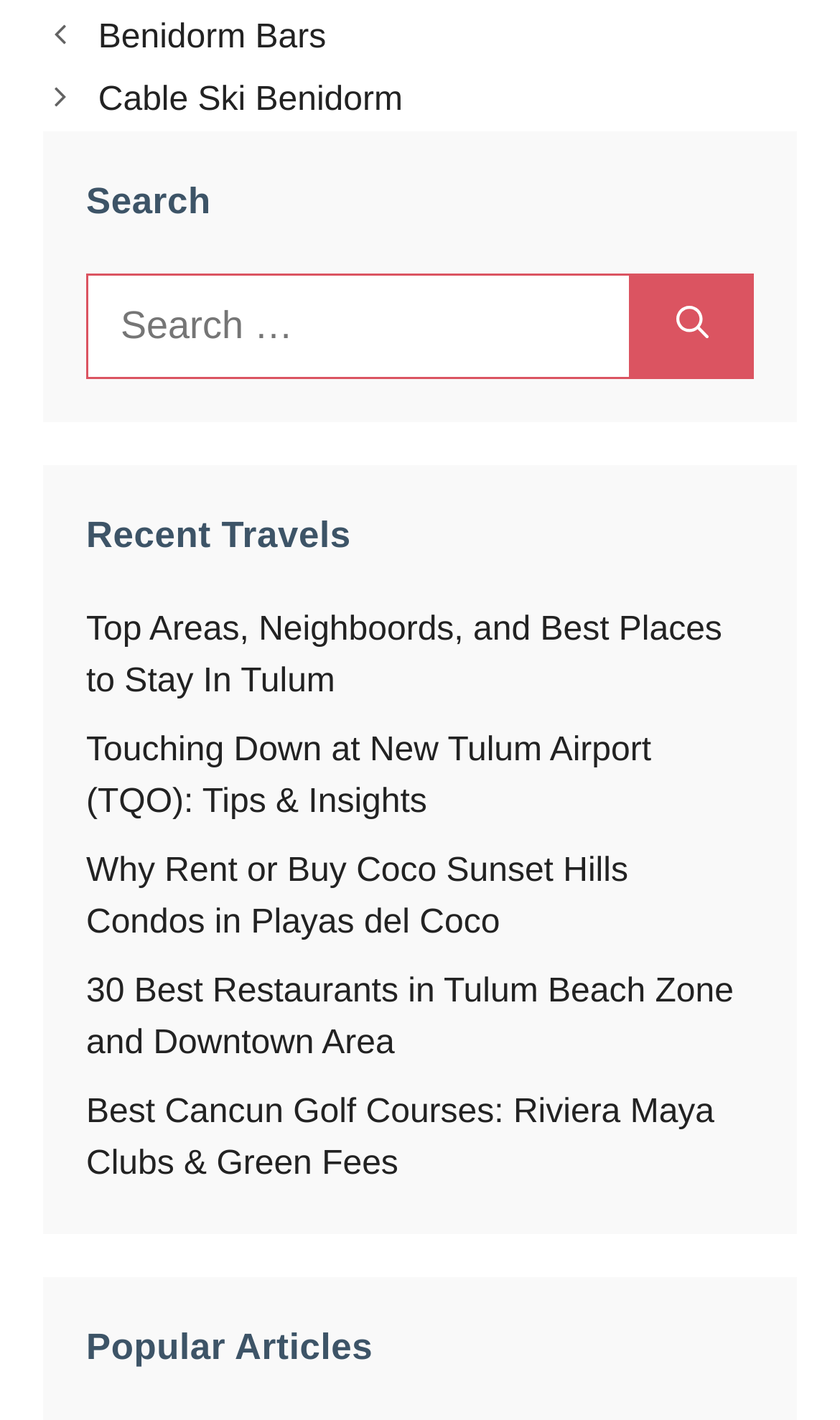Reply to the question with a single word or phrase:
What is the purpose of the input field with the label 'Search for:'?

To search the website